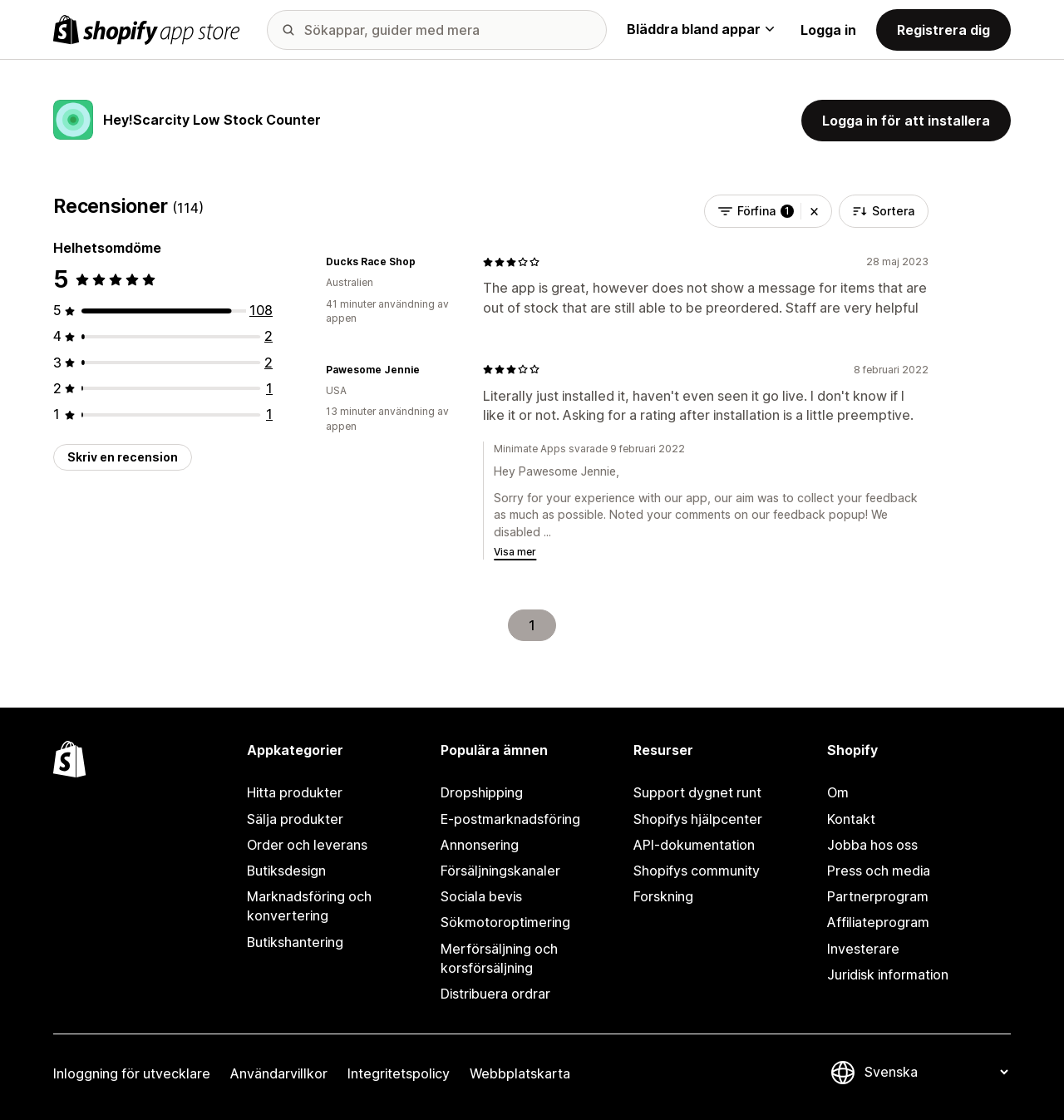Analyze the image and deliver a detailed answer to the question: What is the country of the user 'Ducks Race Shop'?

The country of the user 'Ducks Race Shop' can be found in the section where the user's review is displayed. It is written 'Australien' below the user's name, indicating that the user is from Australia.